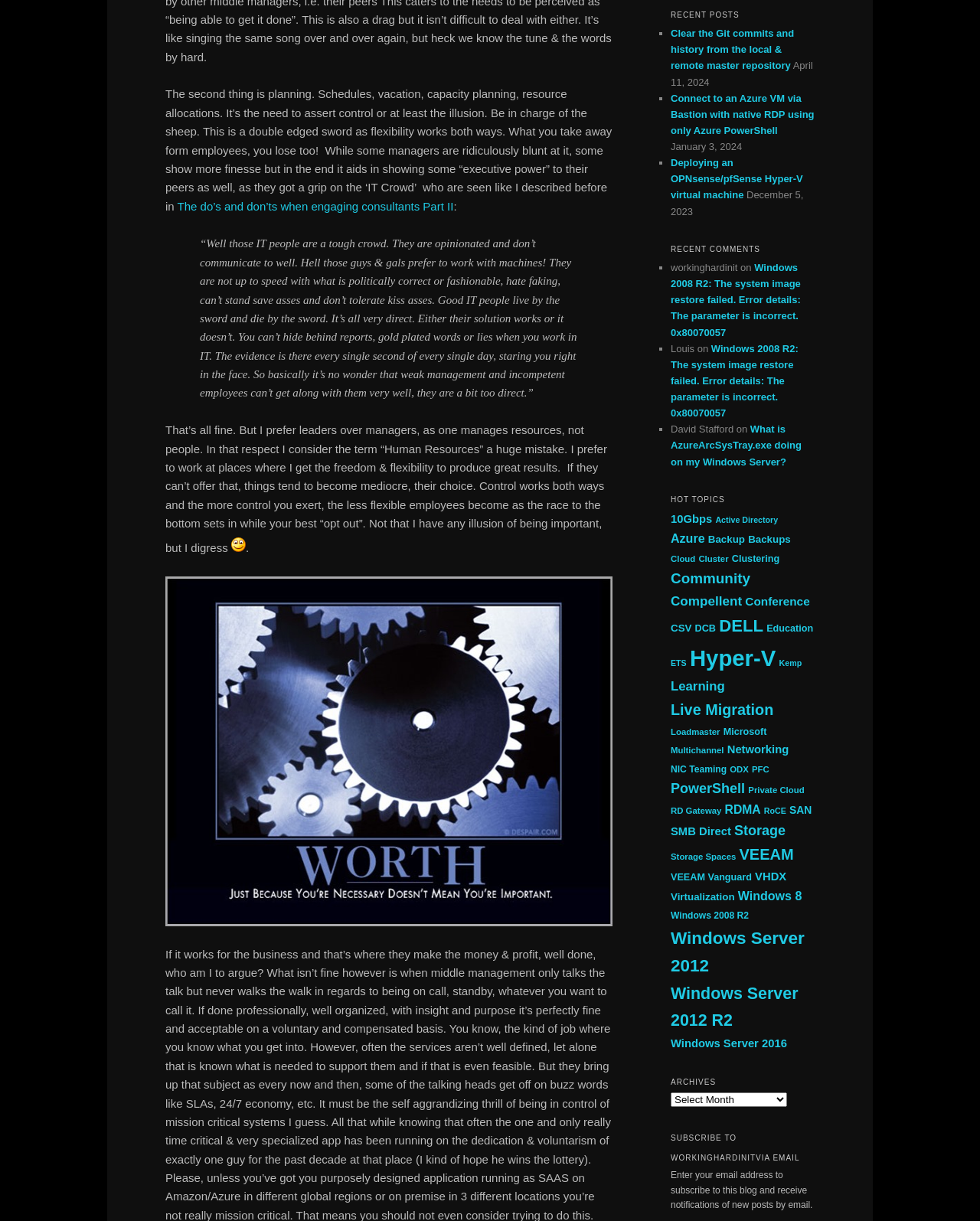Who is the author of the quote?
Please provide a comprehensive and detailed answer to the question.

The webpage contains a blockquote section with a quote about IT people. However, the author of the quote is not specified or mentioned anywhere on the webpage.